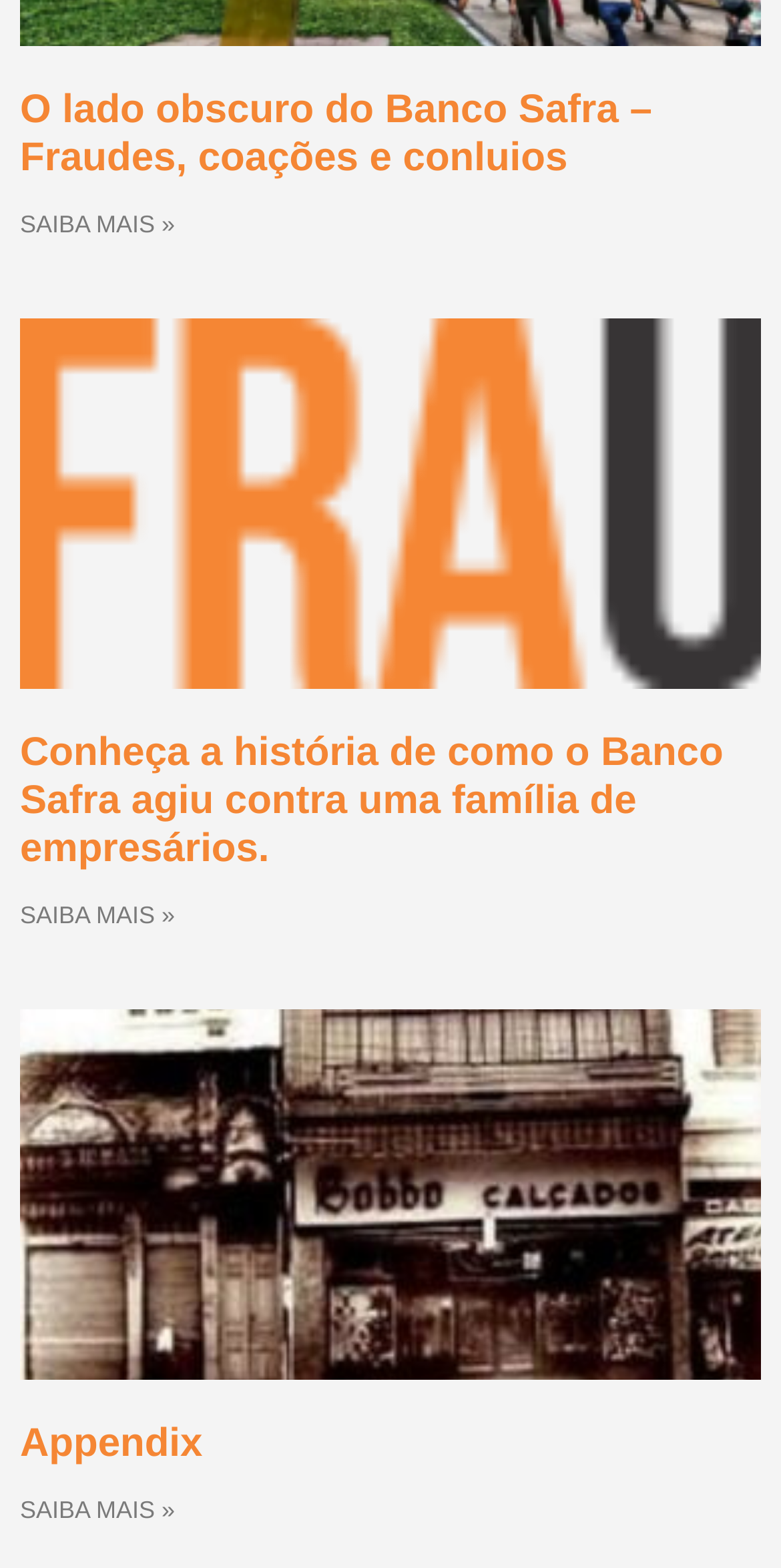Please find the bounding box coordinates of the element that must be clicked to perform the given instruction: "View Appendix". The coordinates should be four float numbers from 0 to 1, i.e., [left, top, right, bottom].

[0.026, 0.906, 0.259, 0.935]